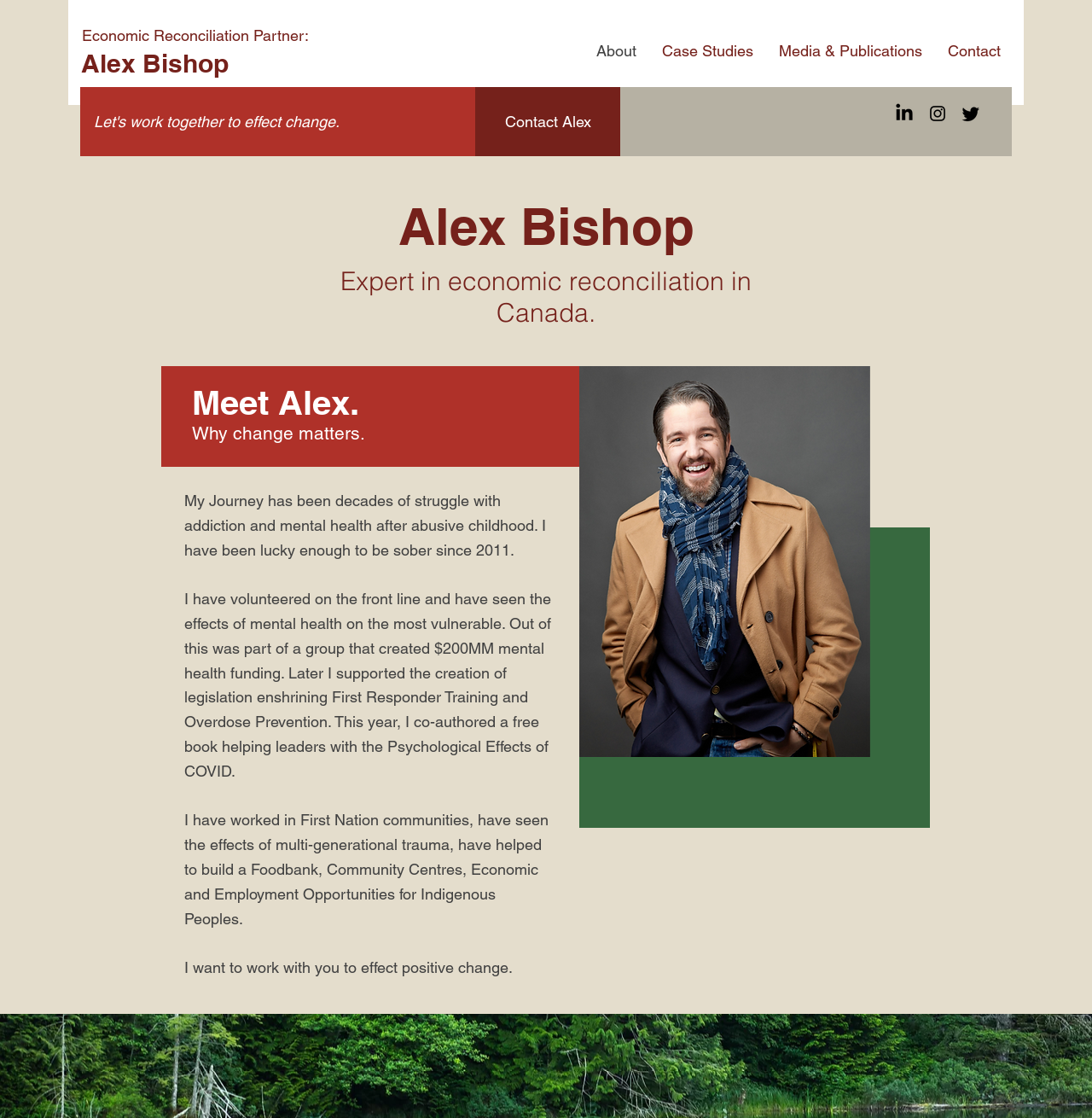Determine the bounding box coordinates for the element that should be clicked to follow this instruction: "Click on the BIOS update CD/ISO-image link". The coordinates should be given as four float numbers between 0 and 1, in the format [left, top, right, bottom].

None